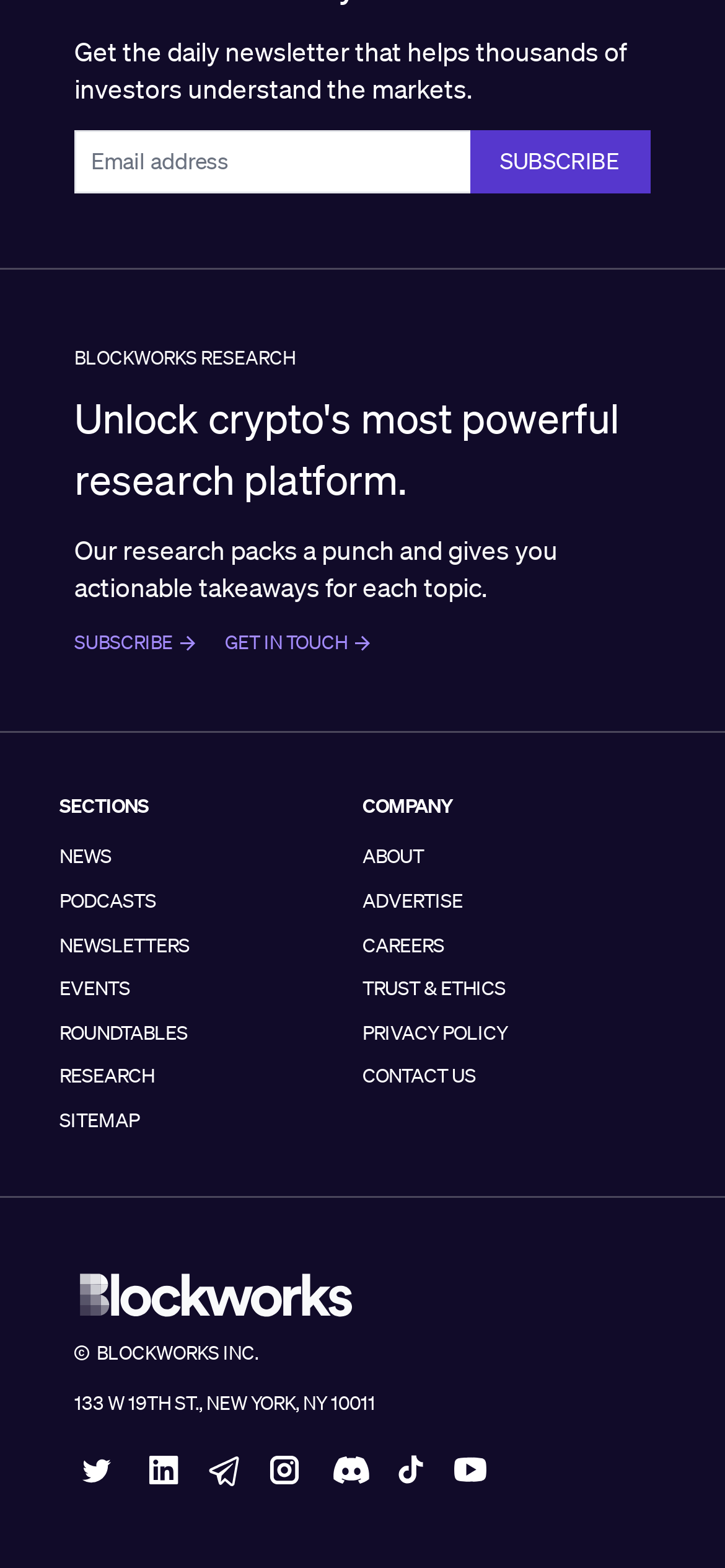Provide the bounding box for the UI element matching this description: "parent_node: Instagram aria-label="Youtube Channel"".

[0.618, 0.922, 0.679, 0.951]